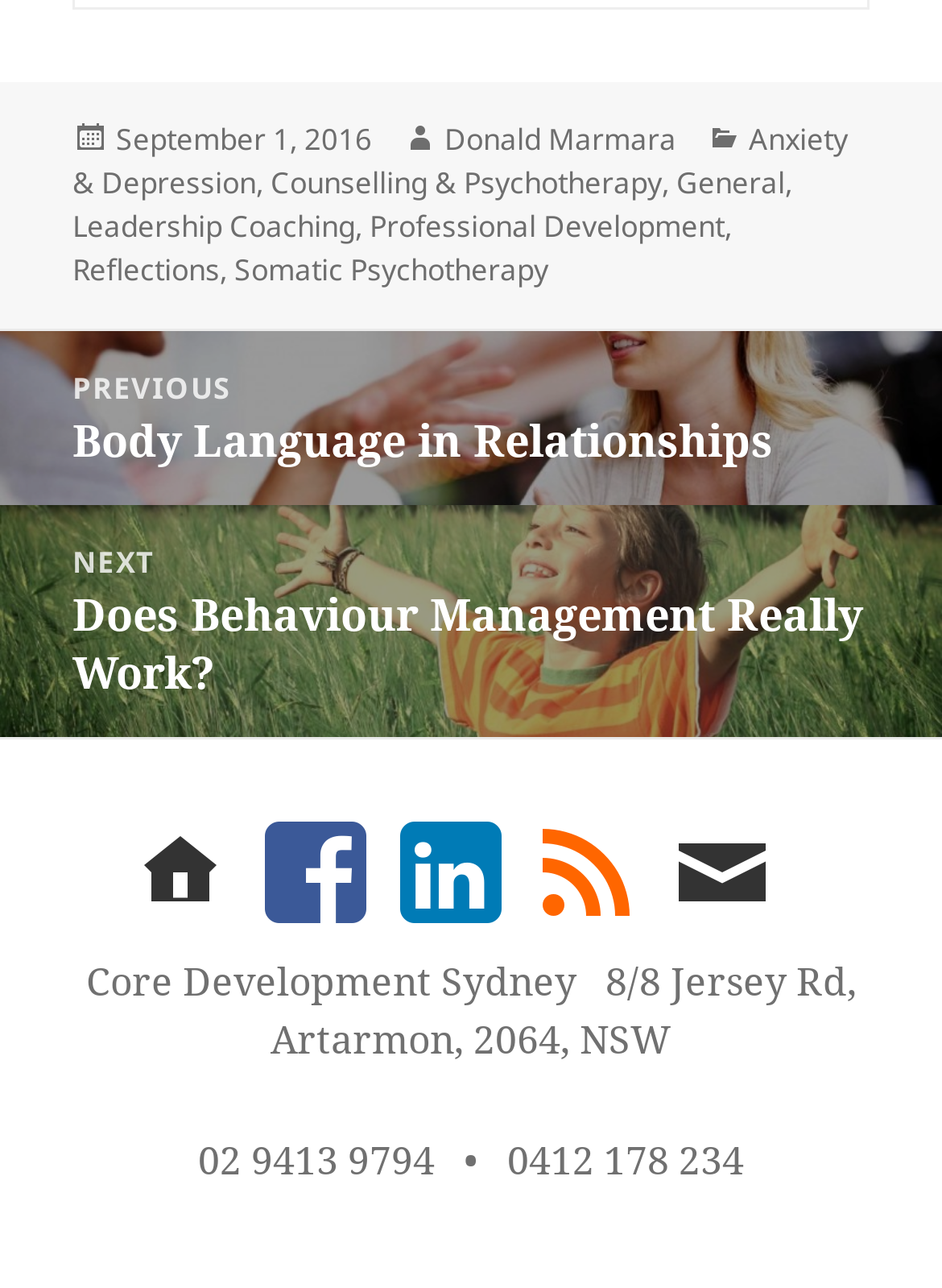What is the name of the author of the article?
Ensure your answer is thorough and detailed.

I found the name of the author of the article by looking at the footer section of the webpage, where it says 'Author' followed by the name 'Donald Marmara'.